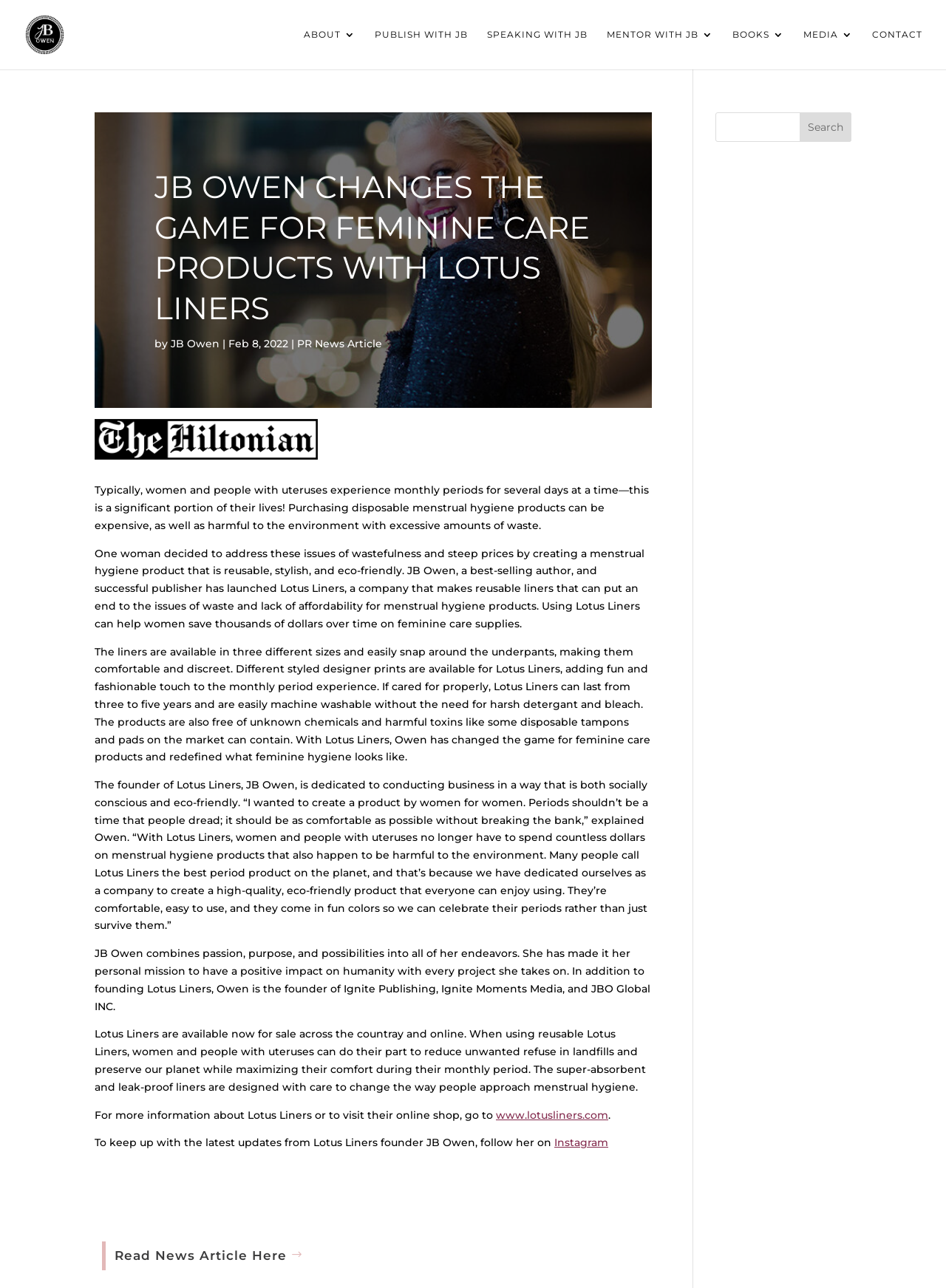What is the benefit of using reusable Lotus Liners?
Look at the screenshot and respond with one word or a short phrase.

Reduce waste and save money